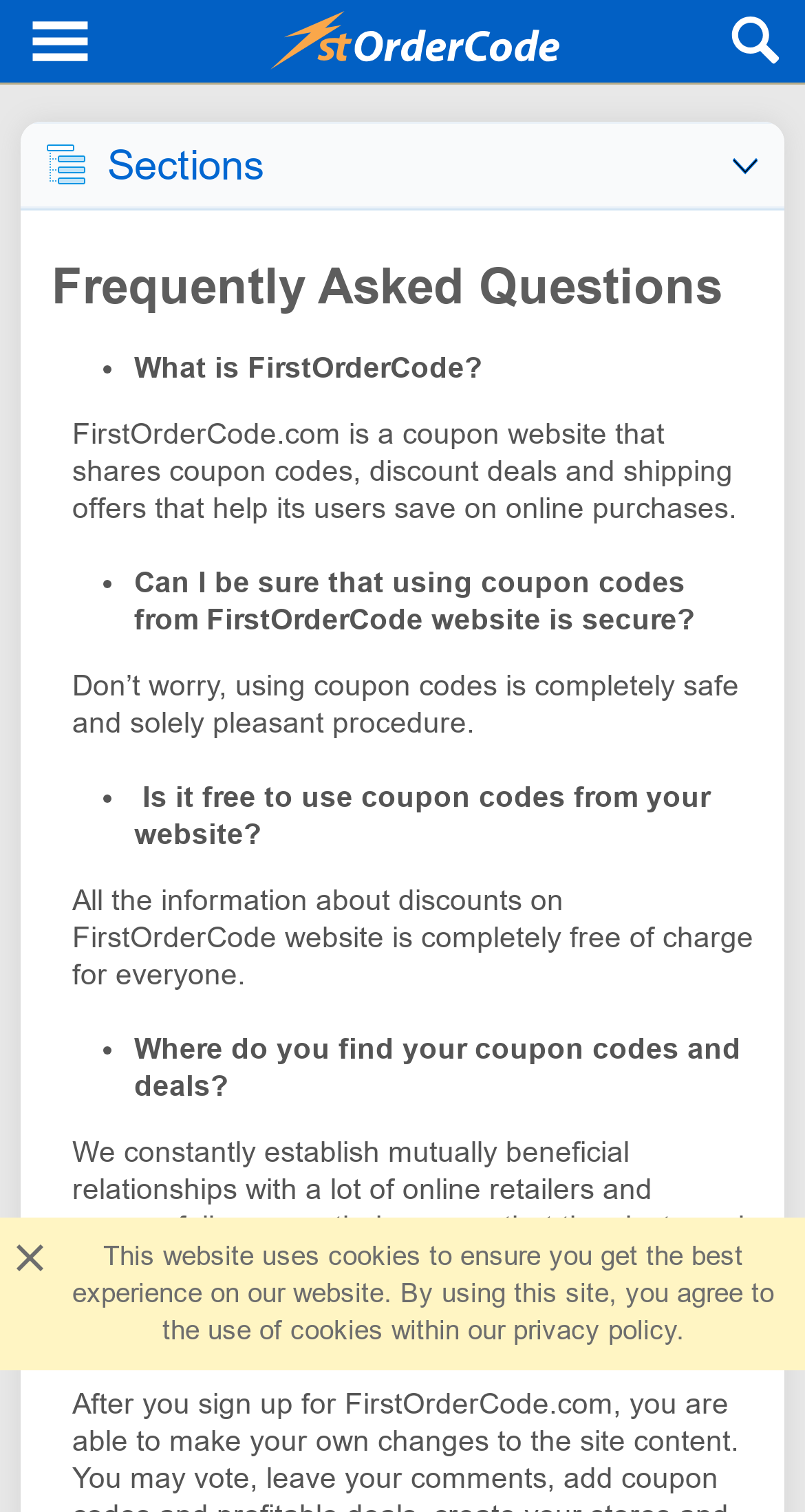Is using coupon codes from FirstOrderCode secure?
Look at the image and respond to the question as thoroughly as possible.

According to the webpage, using coupon codes from FirstOrderCode is completely safe and a pleasant procedure.